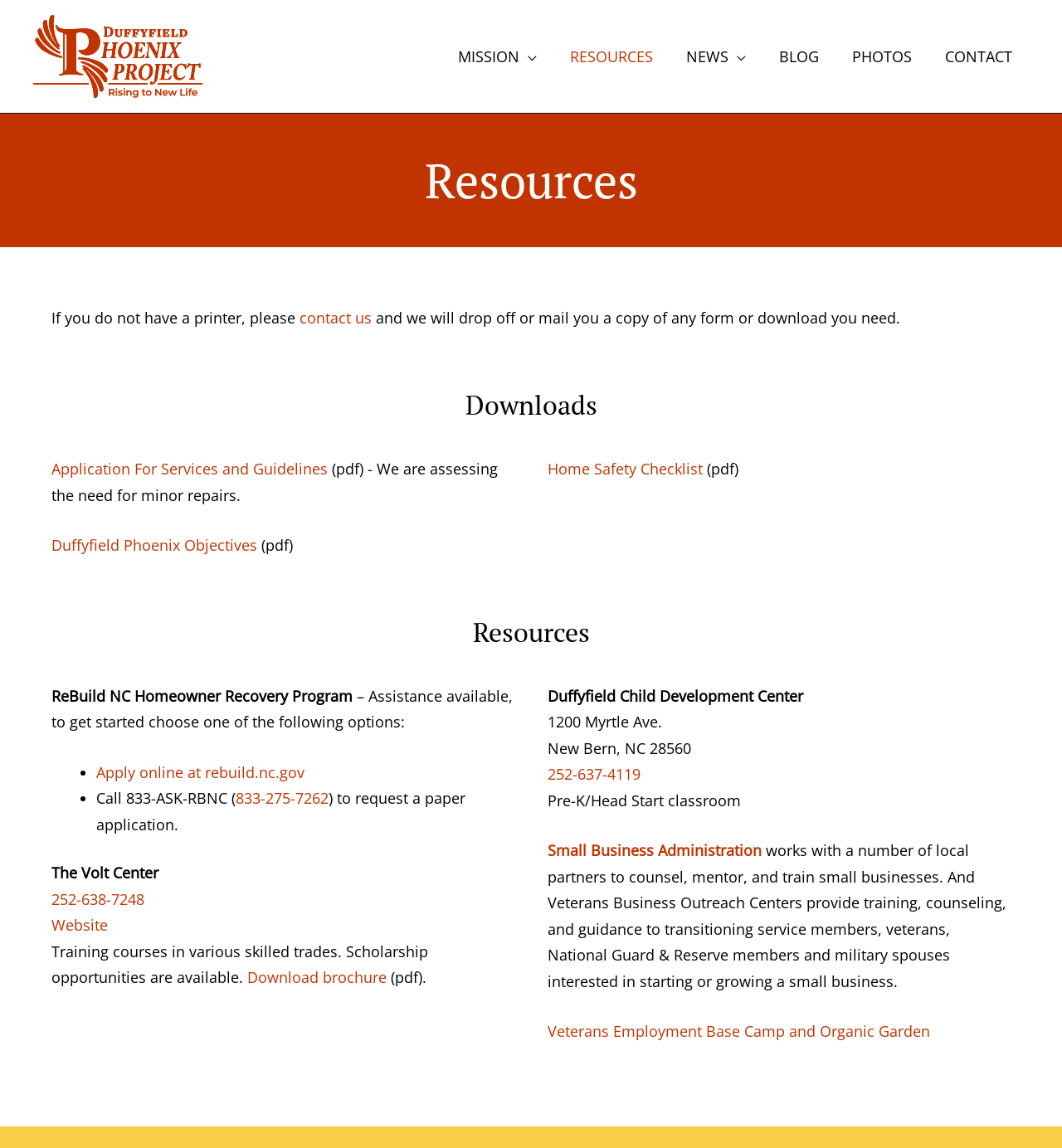Articulate a complete and detailed caption of the webpage elements.

The webpage is dedicated to providing resources for Duffyfield residents, offering various forms of assistance, including home repairs, food, job training, childcare, healthcare, financial aid, and more. 

At the top of the page, there is a logo and a link to the "Duffyfield Phoenix Project" on the left, accompanied by a navigation menu on the right, featuring links to "MISSION", "RESOURCES", "NEWS", "BLOG", "PHOTOS", and "CONTACT". 

Below the navigation menu, there is a heading titled "Resources" followed by a paragraph of text explaining that residents can contact the organization if they need a printer to access forms and downloads. 

The "Downloads" section features links to various downloadable resources, including an application for services and guidelines, Duffyfield Phoenix objectives, and a home safety checklist. 

The next section, also titled "Resources", provides information on various organizations and services available to residents, including the ReBuild NC Homeowner Recovery Program, The Volt Center, and the Duffyfield Child Development Center. Each of these sections includes links to relevant websites, phone numbers, and downloadable brochures. 

Additionally, there is information on small business resources, including the Small Business Administration and the Veterans Business Outreach Centers, which provide training, counseling, and guidance to entrepreneurs.